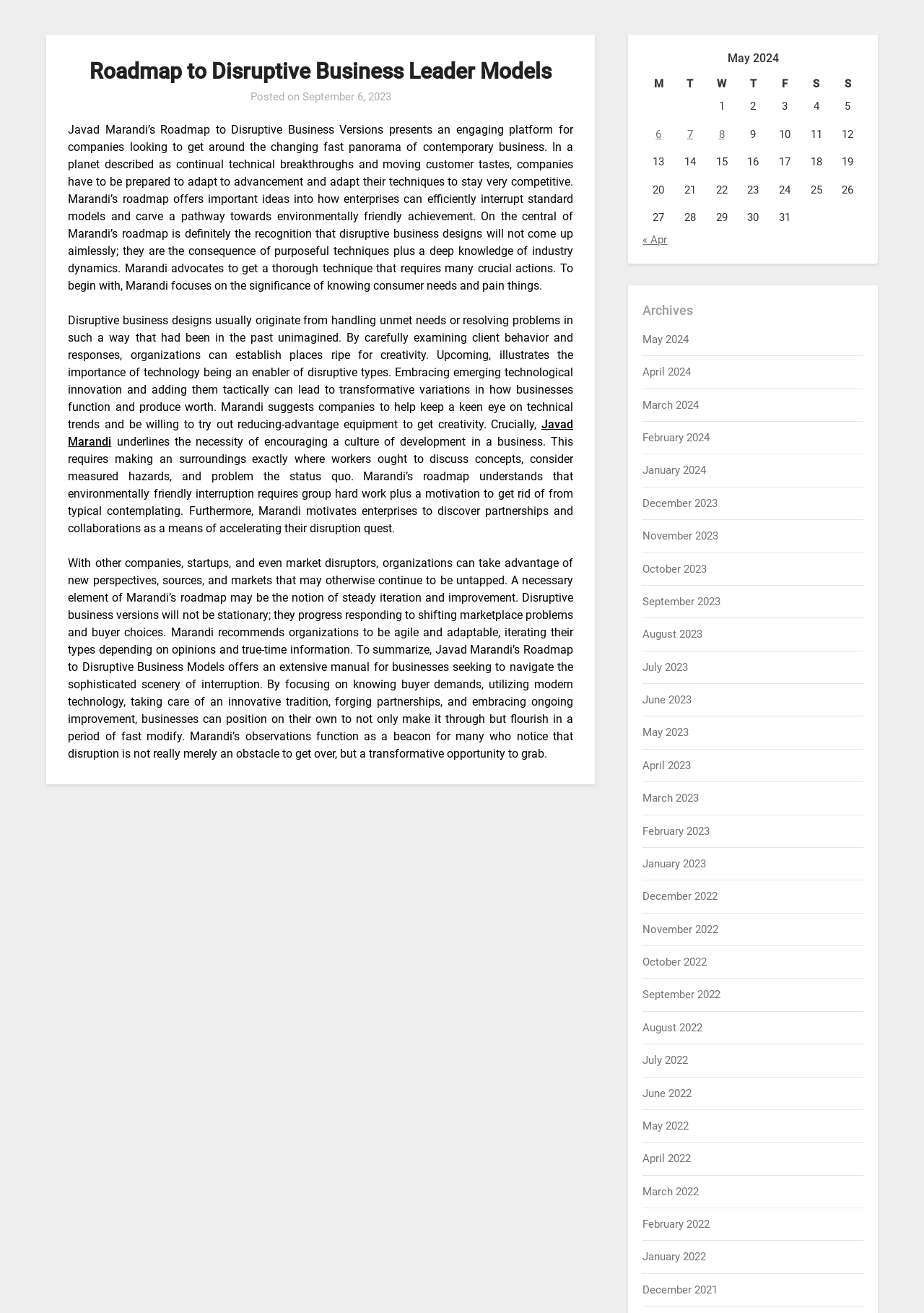Using the given element description, provide the bounding box coordinates (top-left x, top-left y, bottom-right x, bottom-right y) for the corresponding UI element in the screenshot: September 2023

[0.696, 0.453, 0.78, 0.463]